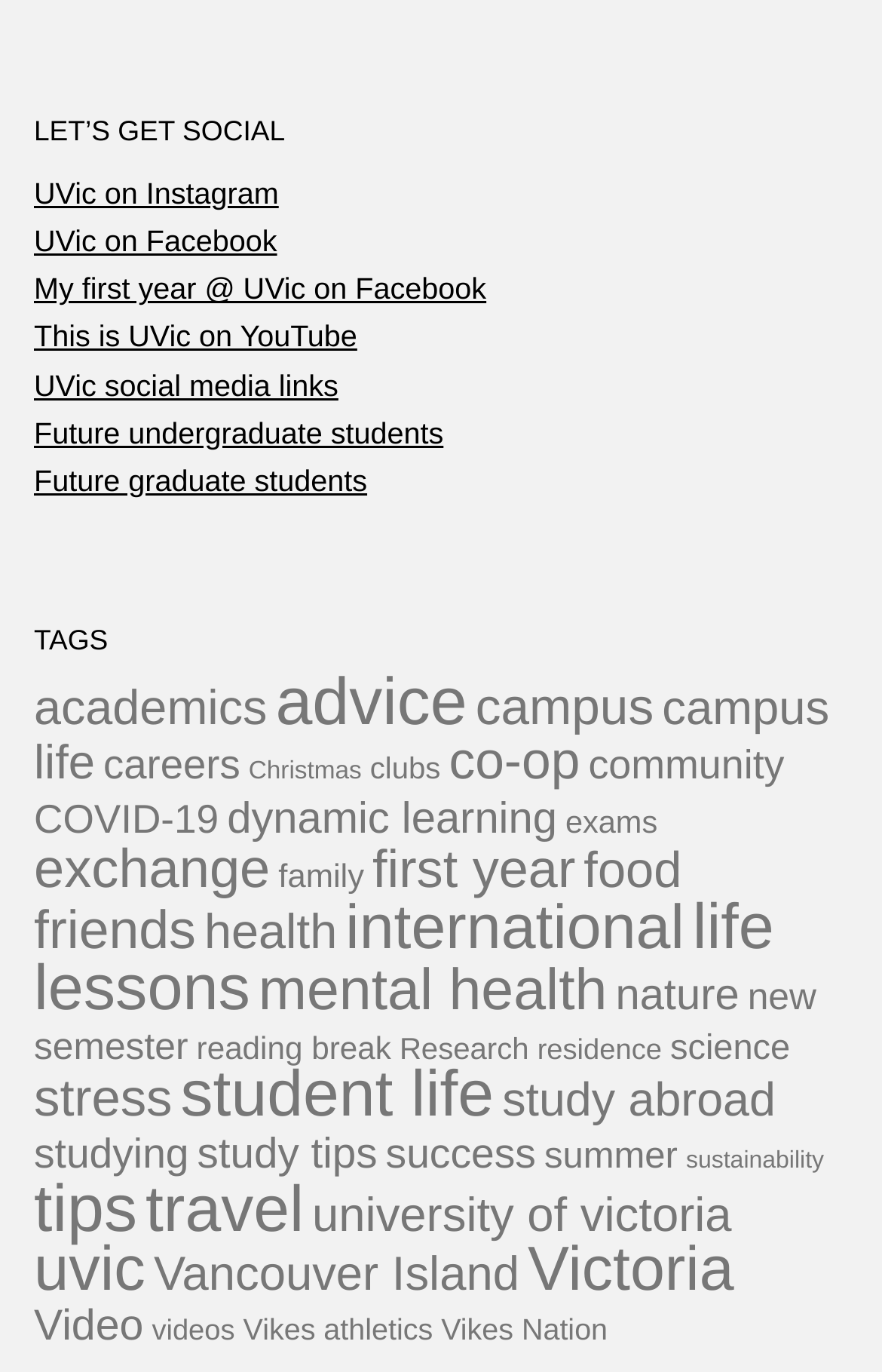Please find the bounding box coordinates (top-left x, top-left y, bottom-right x, bottom-right y) in the screenshot for the UI element described as follows: clubs

[0.419, 0.548, 0.5, 0.572]